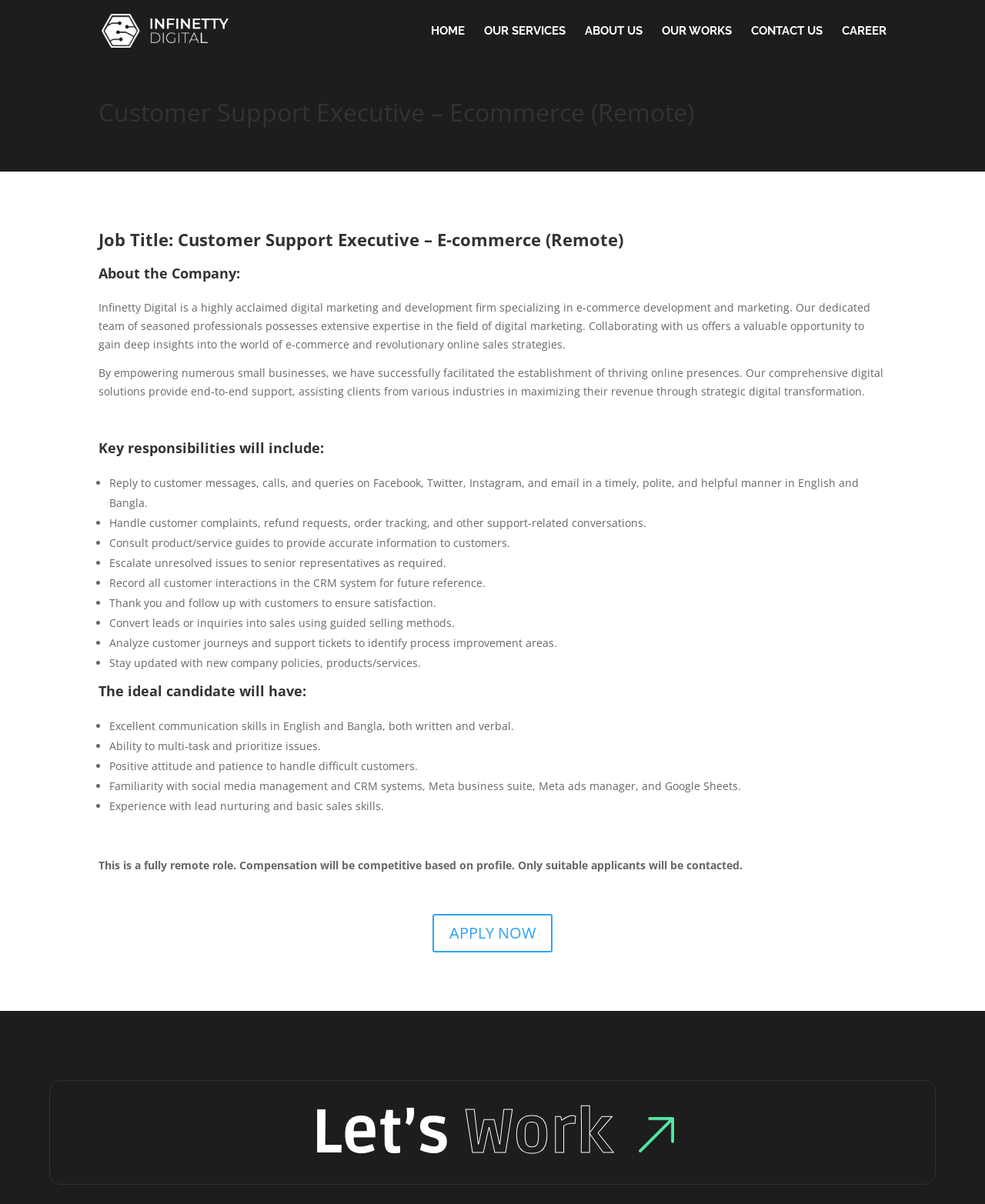Identify and generate the primary title of the webpage.

Customer Support Executive – Ecommerce (Remote)